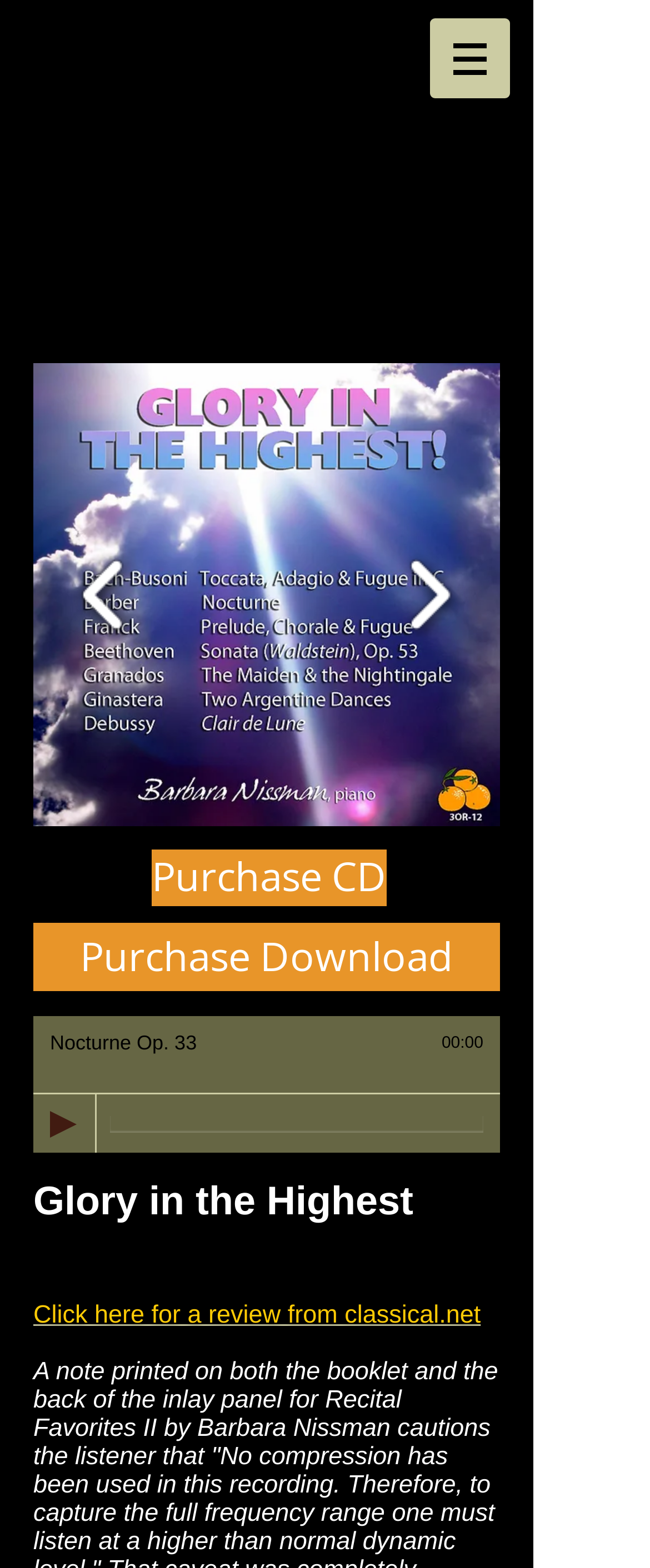Given the description of a UI element: "aria-label="Play"", identify the bounding box coordinates of the matching element in the webpage screenshot.

[0.077, 0.709, 0.118, 0.726]